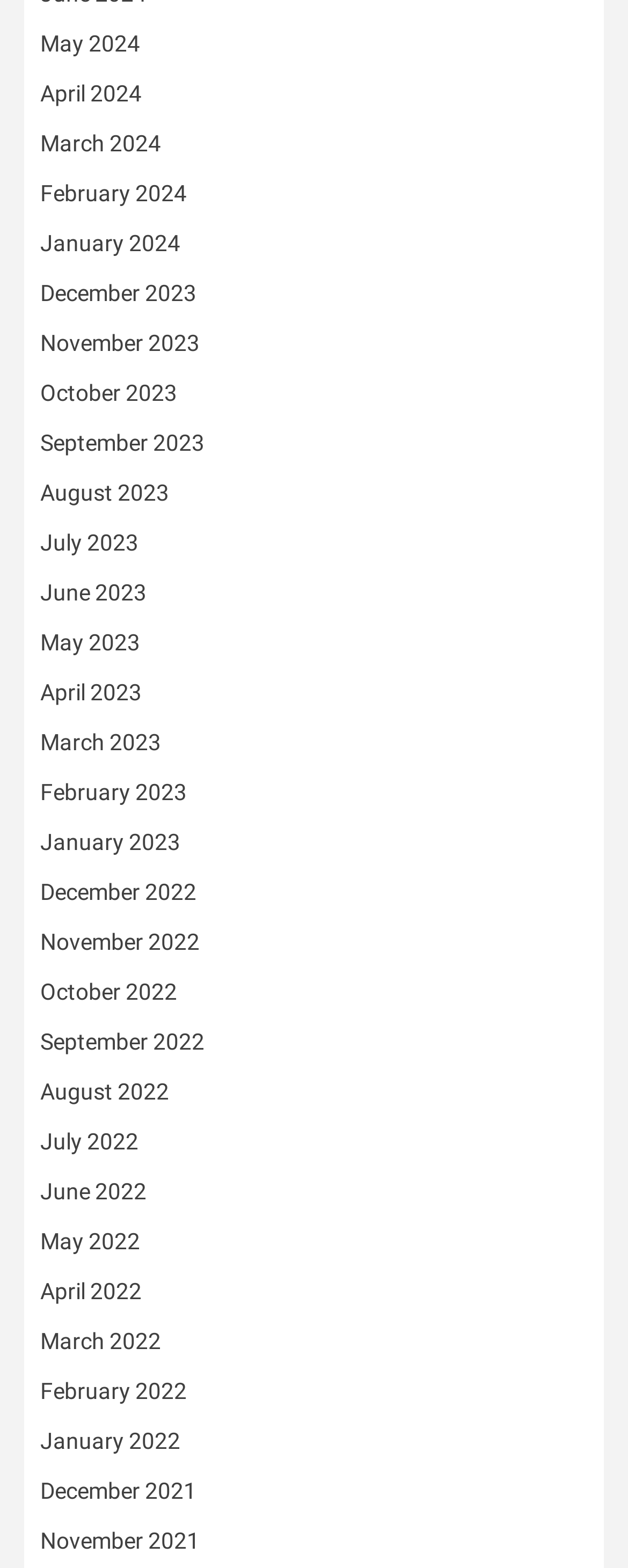Identify the bounding box coordinates of the area that should be clicked in order to complete the given instruction: "Go to January 2023". The bounding box coordinates should be four float numbers between 0 and 1, i.e., [left, top, right, bottom].

[0.064, 0.528, 0.287, 0.545]